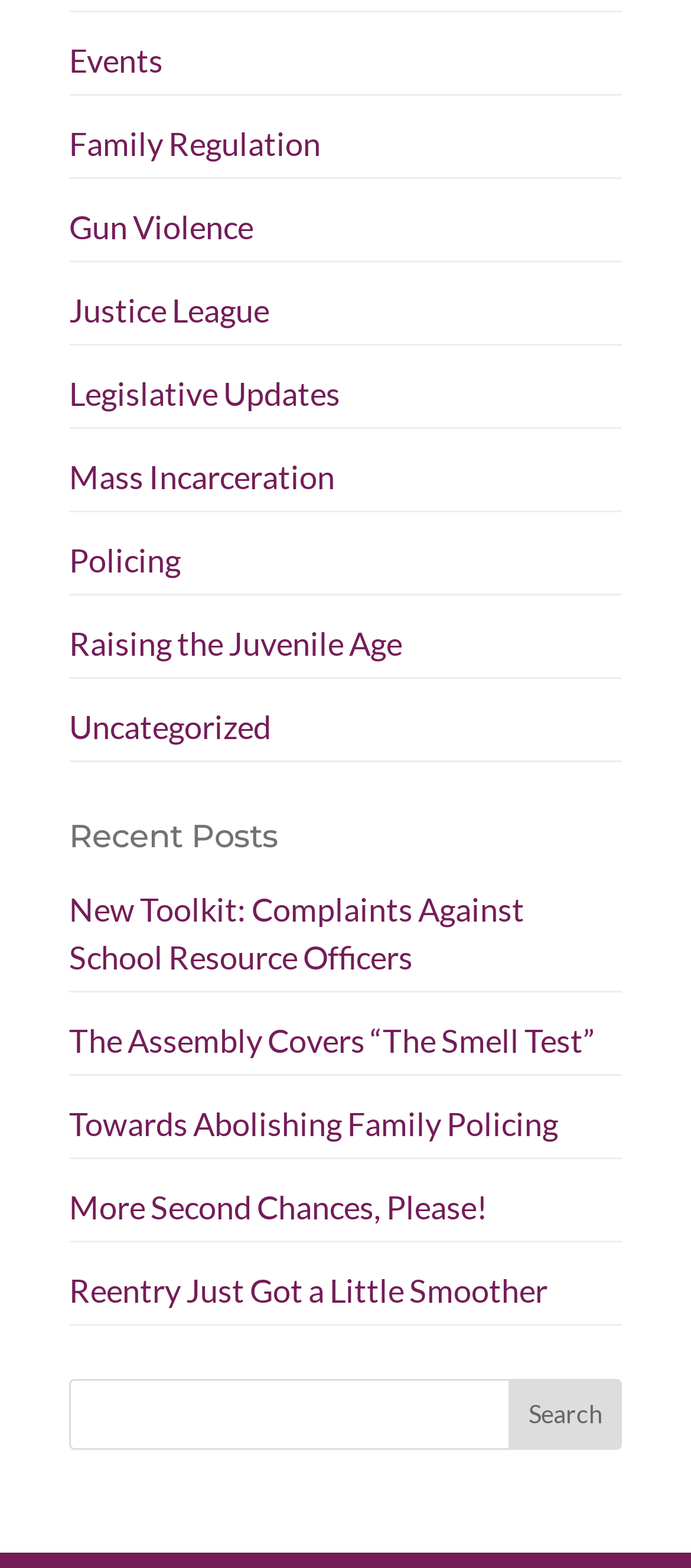Locate the coordinates of the bounding box for the clickable region that fulfills this instruction: "Explore the 'Justice League' page".

[0.1, 0.185, 0.39, 0.21]